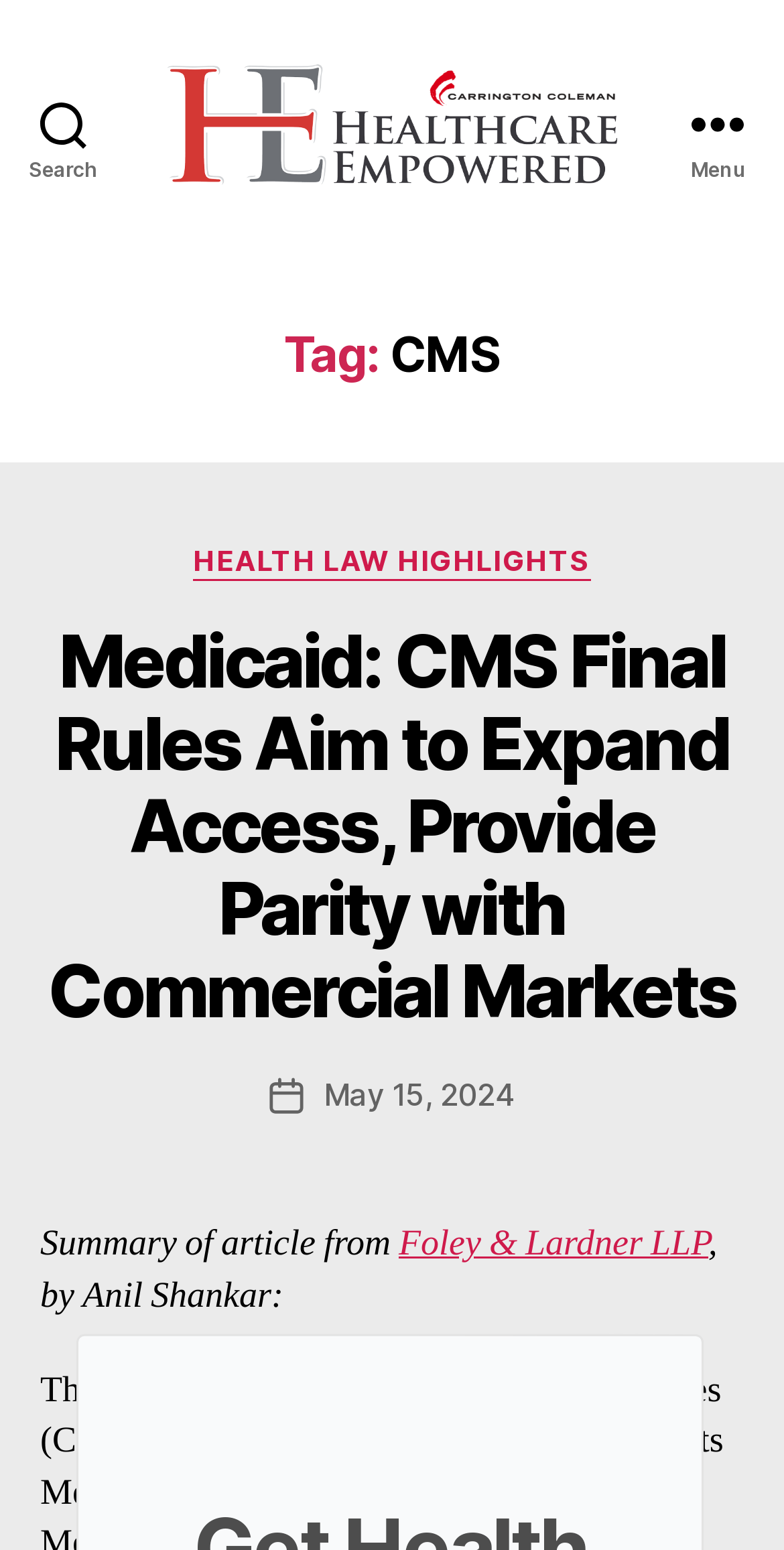Please locate the UI element described by "Search" and provide its bounding box coordinates.

[0.0, 0.0, 0.162, 0.16]